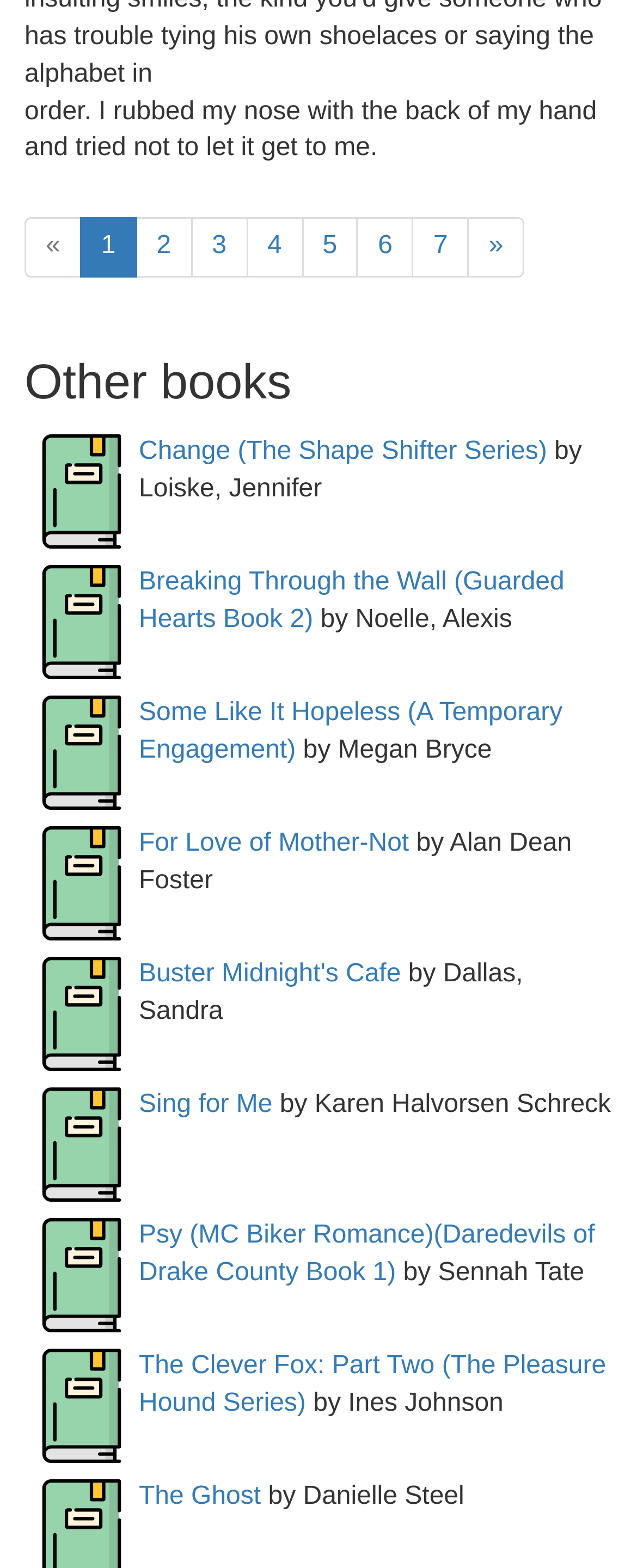Who wrote 'Some Like It Hopeless'?
Could you answer the question with a detailed and thorough explanation?

The author of 'Some Like It Hopeless (A Temporary Engagement)' is Megan Bryce, which can be determined by examining the link and static text elements associated with the book.